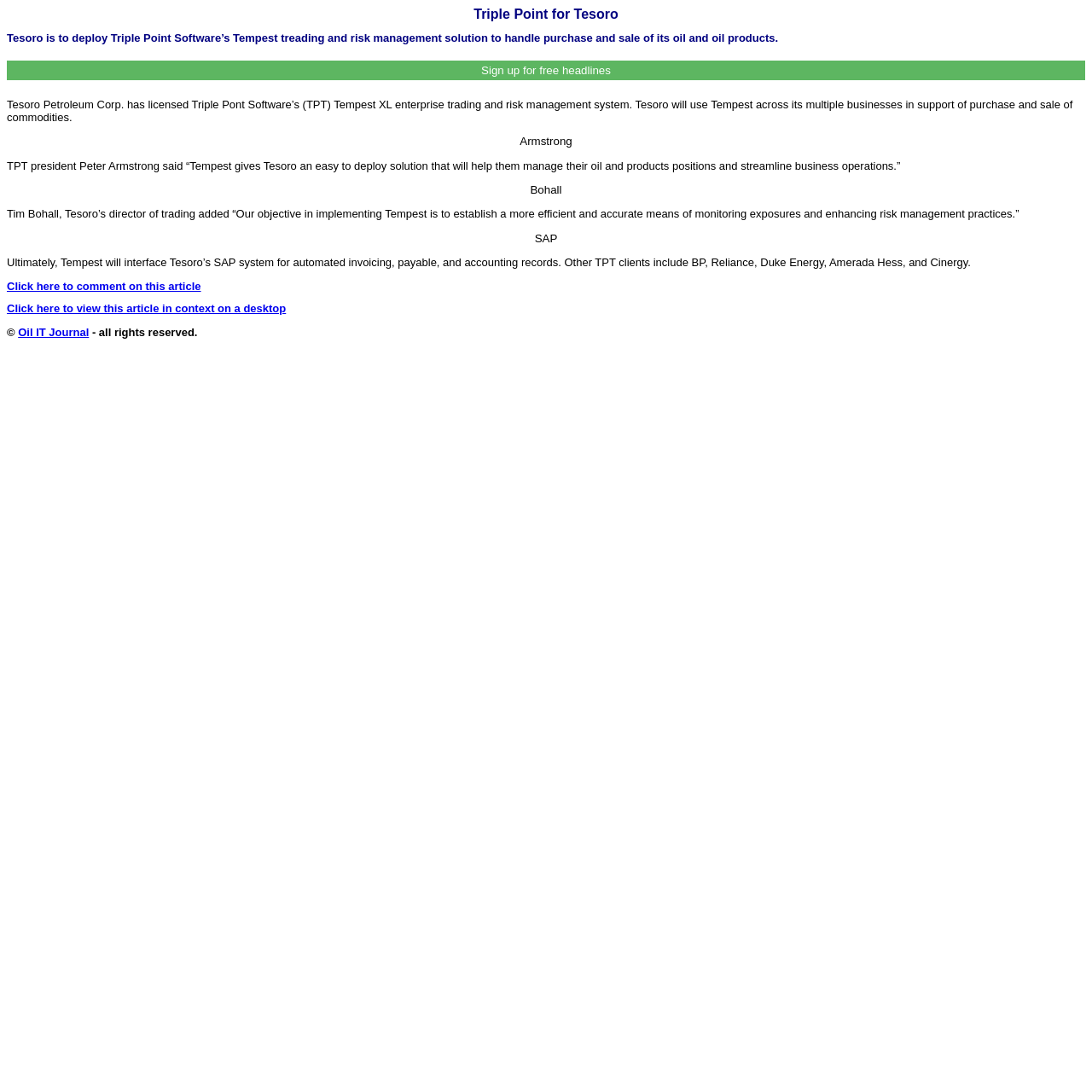Given the webpage screenshot, identify the bounding box of the UI element that matches this description: "Oil IT Journal".

[0.017, 0.299, 0.081, 0.31]